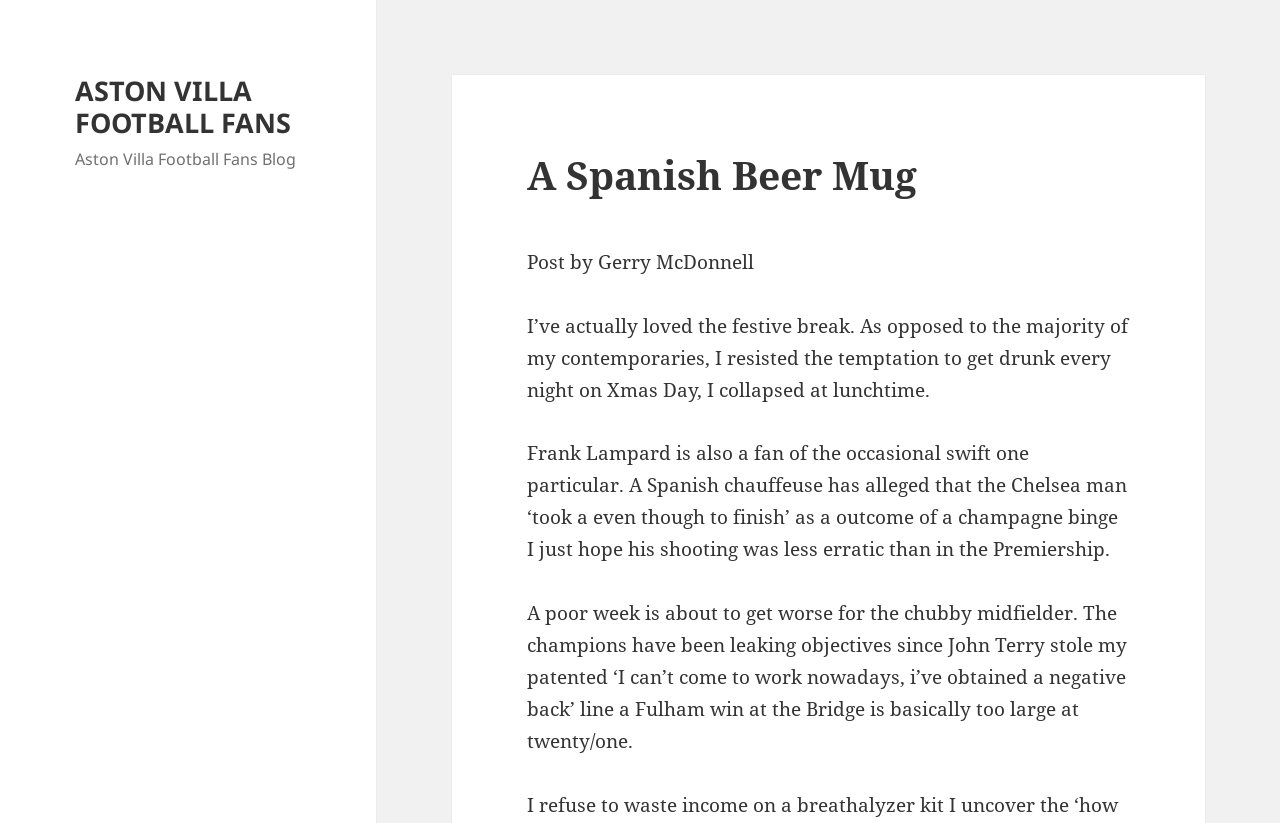What is the predicted outcome of the Fulham game?
From the image, provide a succinct answer in one word or a short phrase.

Fulham win